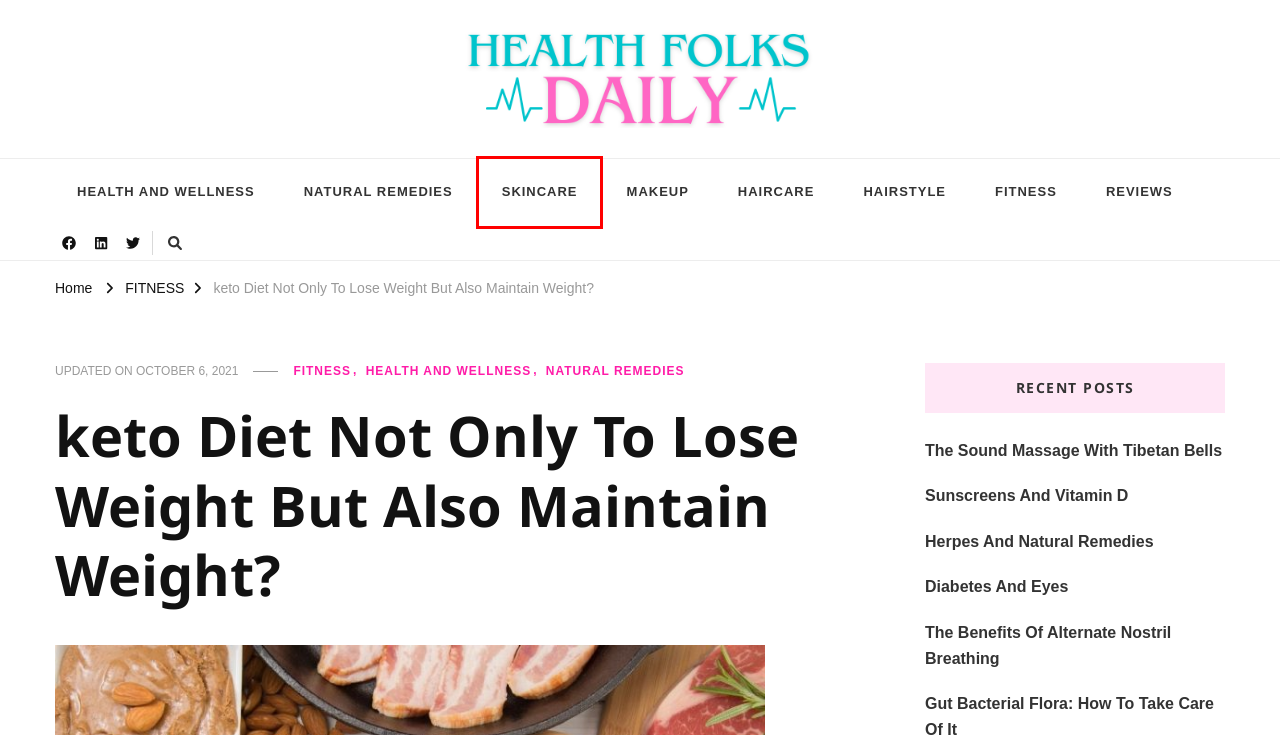A screenshot of a webpage is provided, featuring a red bounding box around a specific UI element. Identify the webpage description that most accurately reflects the new webpage after interacting with the selected element. Here are the candidates:
A. MAKEUP Archives - Health Folks Daily
B. Health Folks Daily - Healthy News & Updates
C. SKINCARE Archives - Health Folks Daily
D. Herpes And Natural Remedies
E. HAIRCARE Archives - Health Folks Daily
F. HAIRSTYLE Archives - Health Folks Daily
G. FITNESS Archives - Health Folks Daily
H. The Benefits Of Alternate Nostril Breathing

C